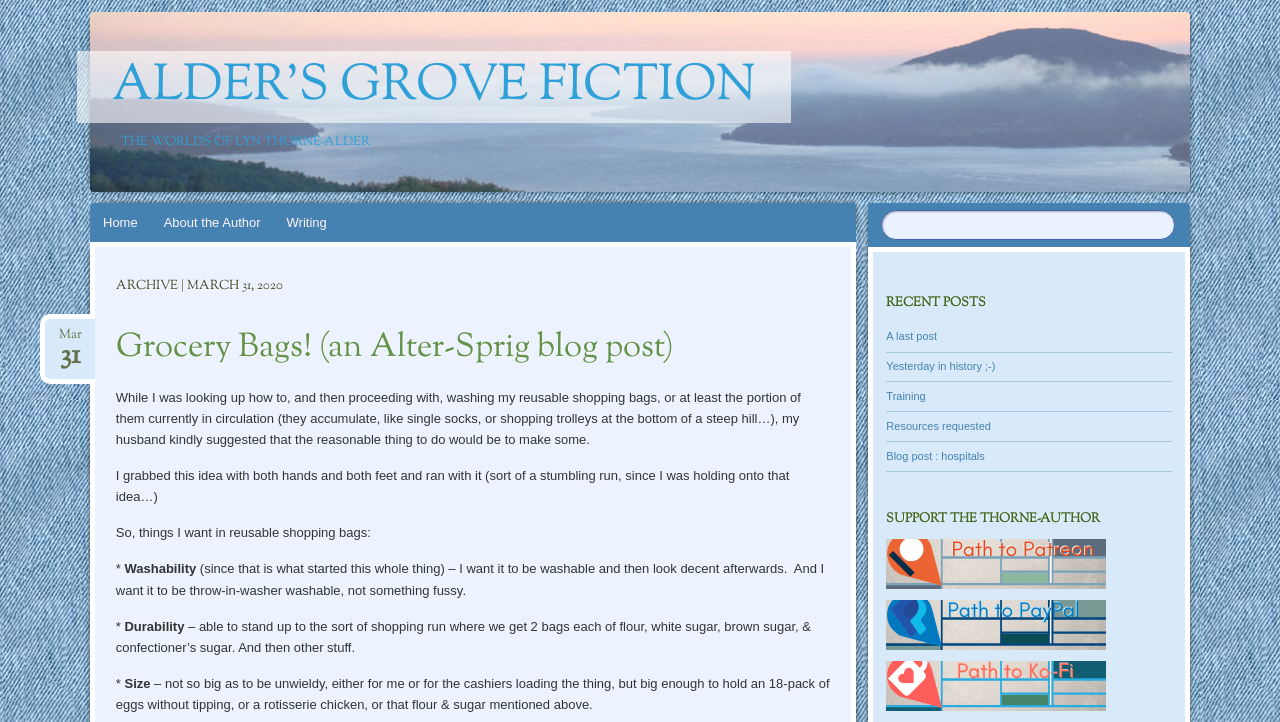Detail the webpage's structure and highlights in your description.

This webpage is about Alder's Grove Fiction, a blog or website focused on writing and fiction. At the top, there is a heading "ALDER'S GROVE FICTION" followed by a link with the same text. Below this, there is a heading "THE WORLDS OF LYN THORNE-ALDER". 

On the top-left side, there are navigation links, including "Home", "About the Author", and "Writing". Below these links, there is a header section with an archive title "ARCHIVE | MARCH 31, 2020". 

The main content of the webpage is a blog post titled "Grocery Bags! (an Alter-Sprig blog post)". The post discusses the author's experience with reusable shopping bags and their decision to make their own. The text is divided into sections, with headings and bullet points, discussing the desired features of reusable shopping bags, such as washability, durability, and size.

On the right side of the webpage, there is a search box and a section titled "RECENT POSTS" with links to several other blog posts. Below this, there is a section titled "SUPPORT THE THORNE-AUTHOR" with links and images, likely related to supporting the author's work.